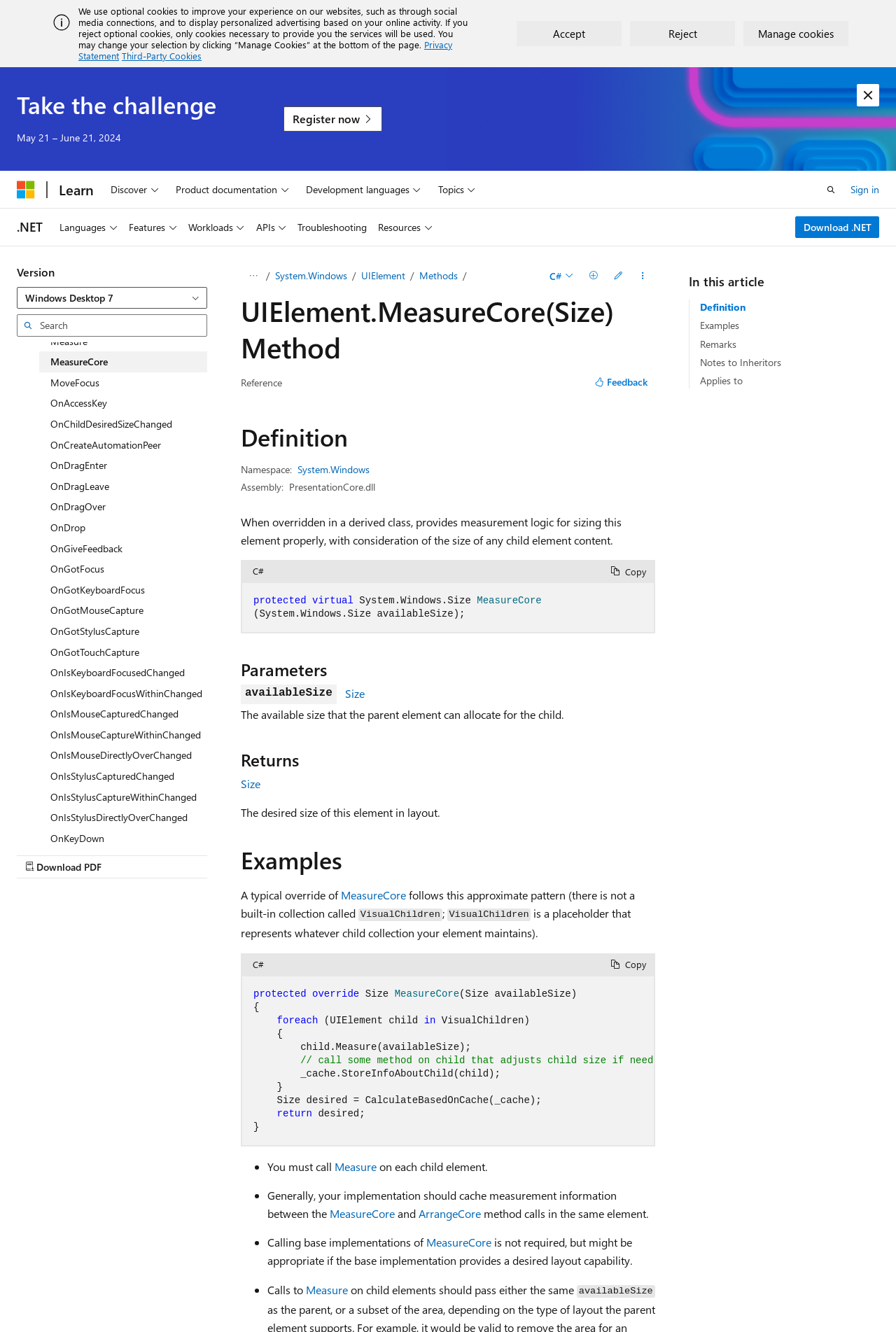Locate the bounding box of the UI element defined by this description: "Development languages". The coordinates should be given as four float numbers between 0 and 1, formatted as [left, top, right, bottom].

[0.335, 0.128, 0.476, 0.156]